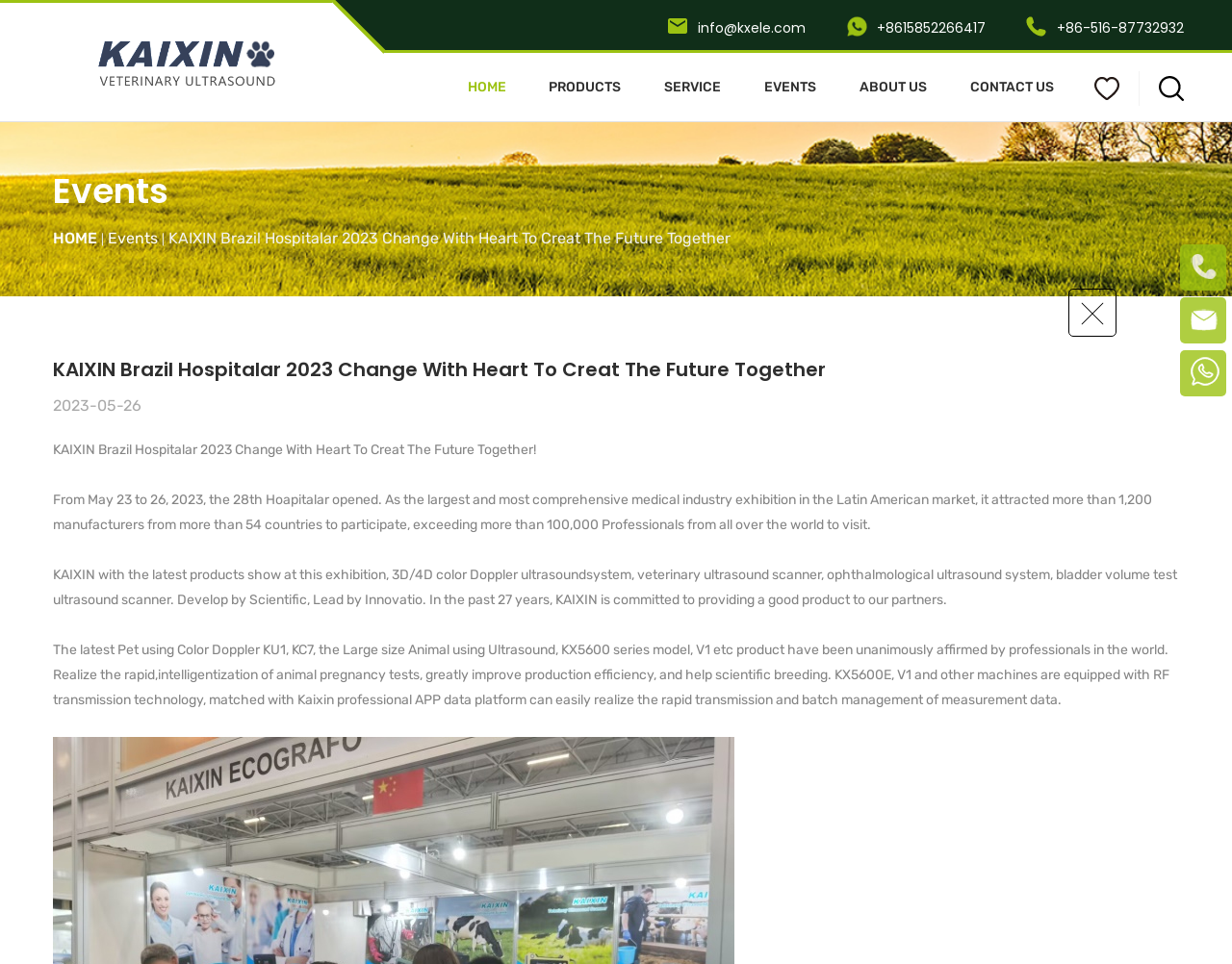Produce an extensive caption that describes everything on the webpage.

The webpage is about KAIXIN Brazil Hospitalar 2023, an event focused on veterinary ultrasound imaging and bovine ultrasound. At the top, there is a navigation menu with links to "HOME", "PRODUCTS", "SERVICE", "EVENTS", "ABOUT US", and "CONTACT US". Below the navigation menu, there is a search bar with a "SUBMIT" button.

On the left side, there is a section with a heading "Events" and a link to "HOME". Below this section, there is a large heading that reads "KAIXIN Brazil Hospitalar 2023 Change With Heart To Creat The Future Together". 

The main content of the webpage is a news article about the 28th Hospitalar exhibition, which took place from May 23 to 26, 2023. The article describes the exhibition as the largest and most comprehensive medical industry exhibition in the Latin American market, attracting over 1,200 manufacturers from 54 countries and more than 100,000 professionals from around the world.

The article also highlights KAIXIN's participation in the exhibition, showcasing their latest products, including 3D/4D color Doppler ultrasound systems, veterinary ultrasound scanners, and ophthalmological ultrasound systems. The text describes the features and benefits of these products, including their ability to improve production efficiency and help with scientific breeding.

Throughout the webpage, there are several images, including logos, icons, and possibly product images, although their exact content is not specified. There are also several links to other pages or resources, including a favorite list and a search function.